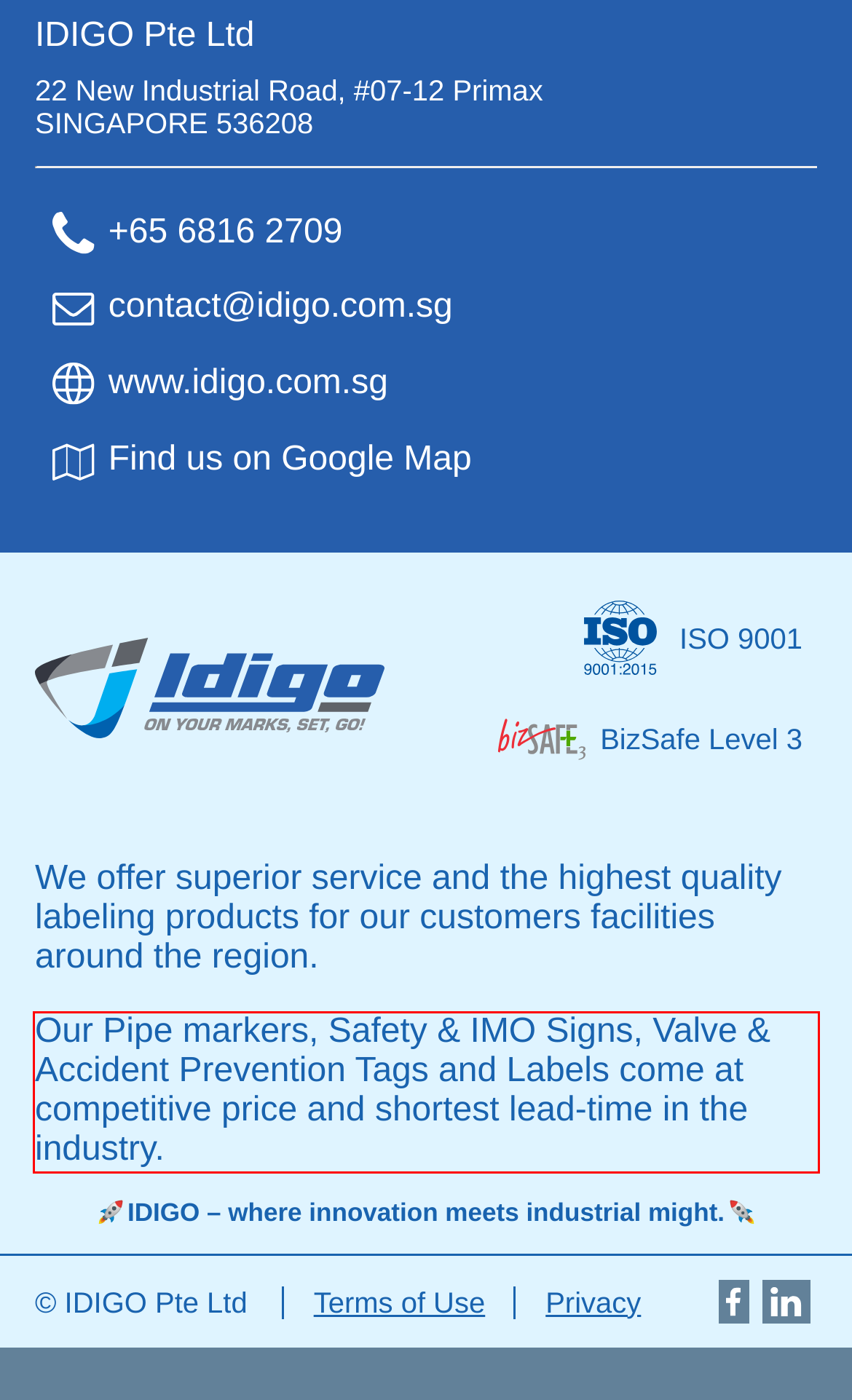Examine the screenshot of the webpage, locate the red bounding box, and generate the text contained within it.

Our Pipe markers, Safety & IMO Signs, Valve & Accident Prevention Tags and Labels come at competitive price and shortest lead-time in the industry.